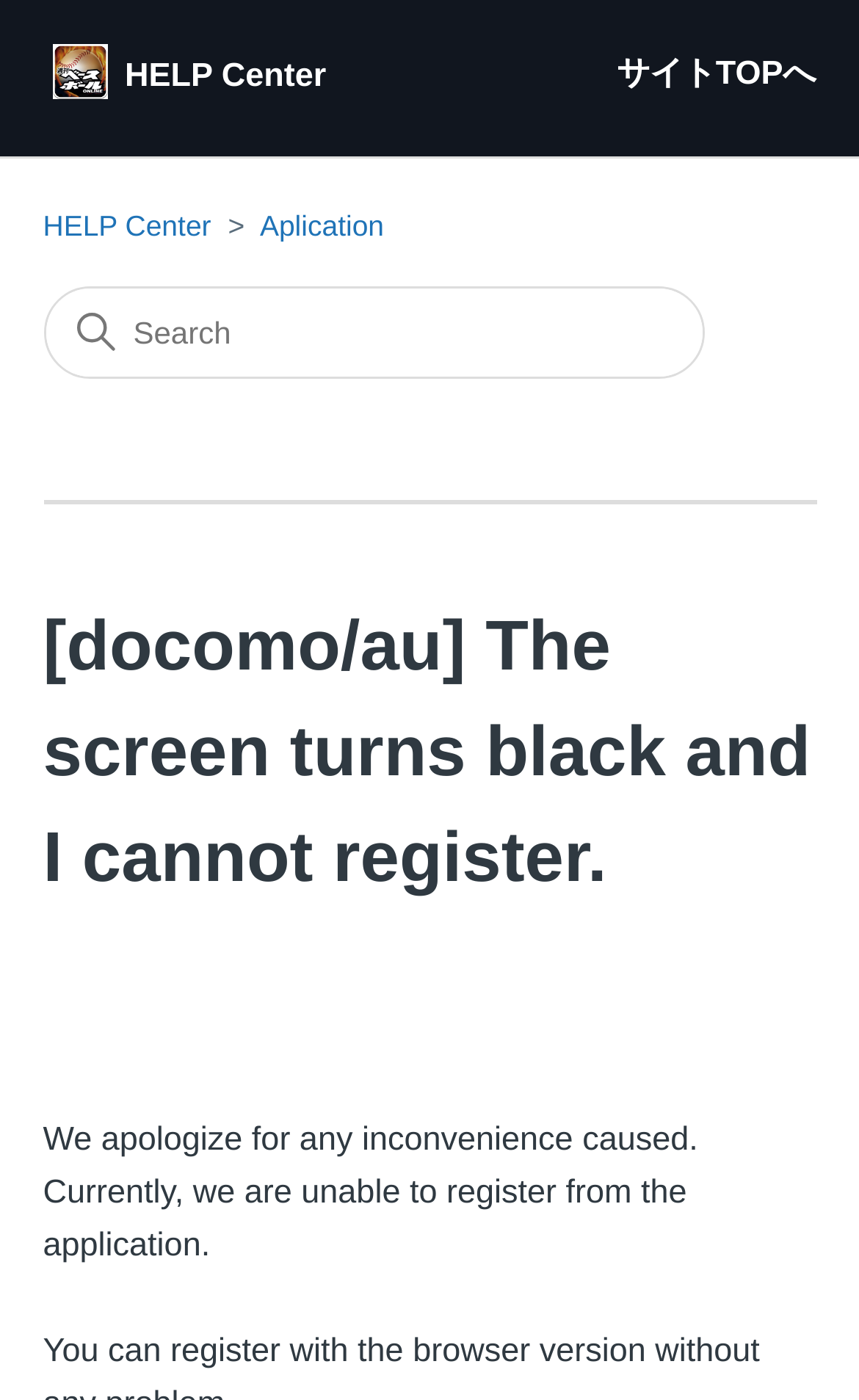Provide a one-word or brief phrase answer to the question:
What is the current status of registration from the application?

Unavailable